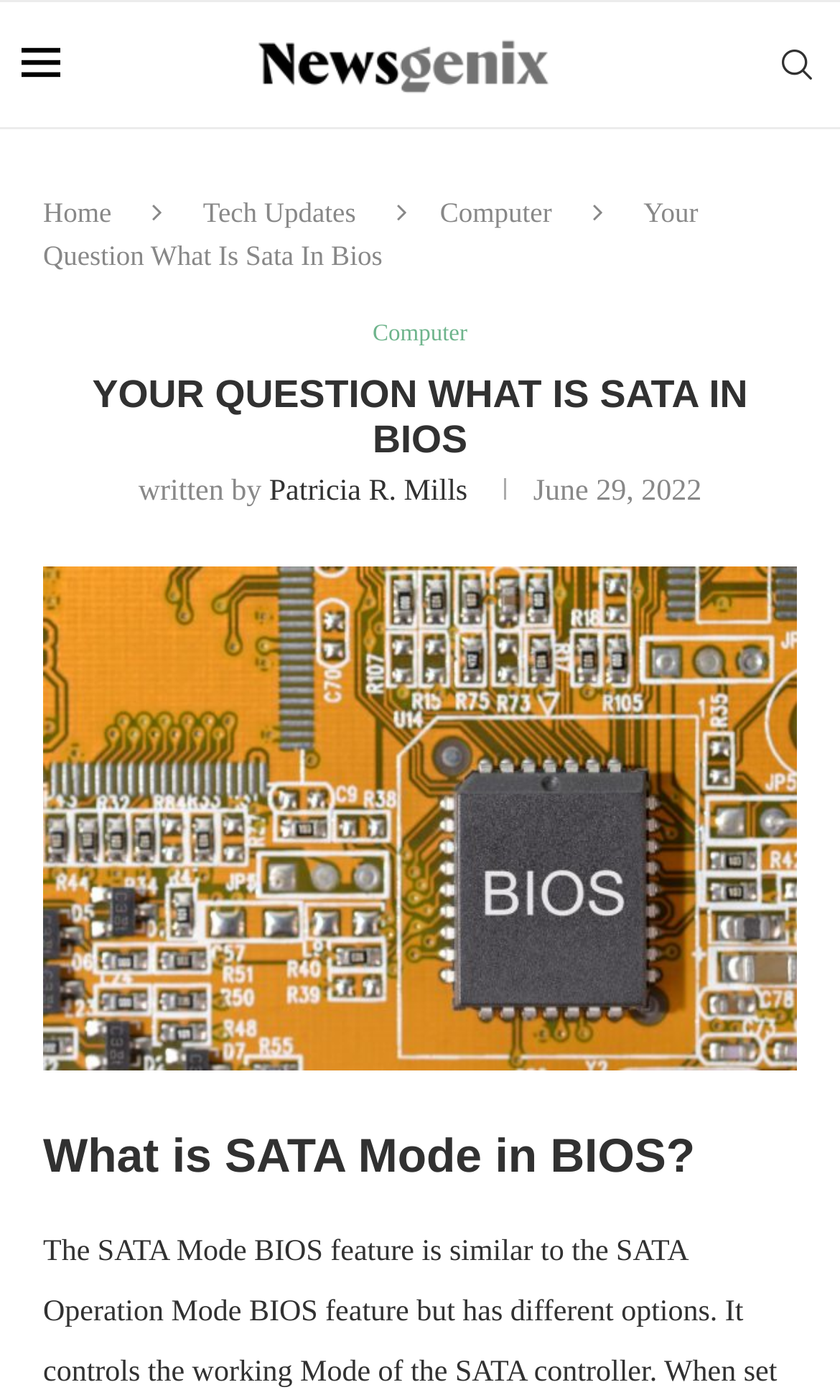What is the main topic of the article?
Look at the image and answer the question using a single word or phrase.

SATA Mode in BIOS